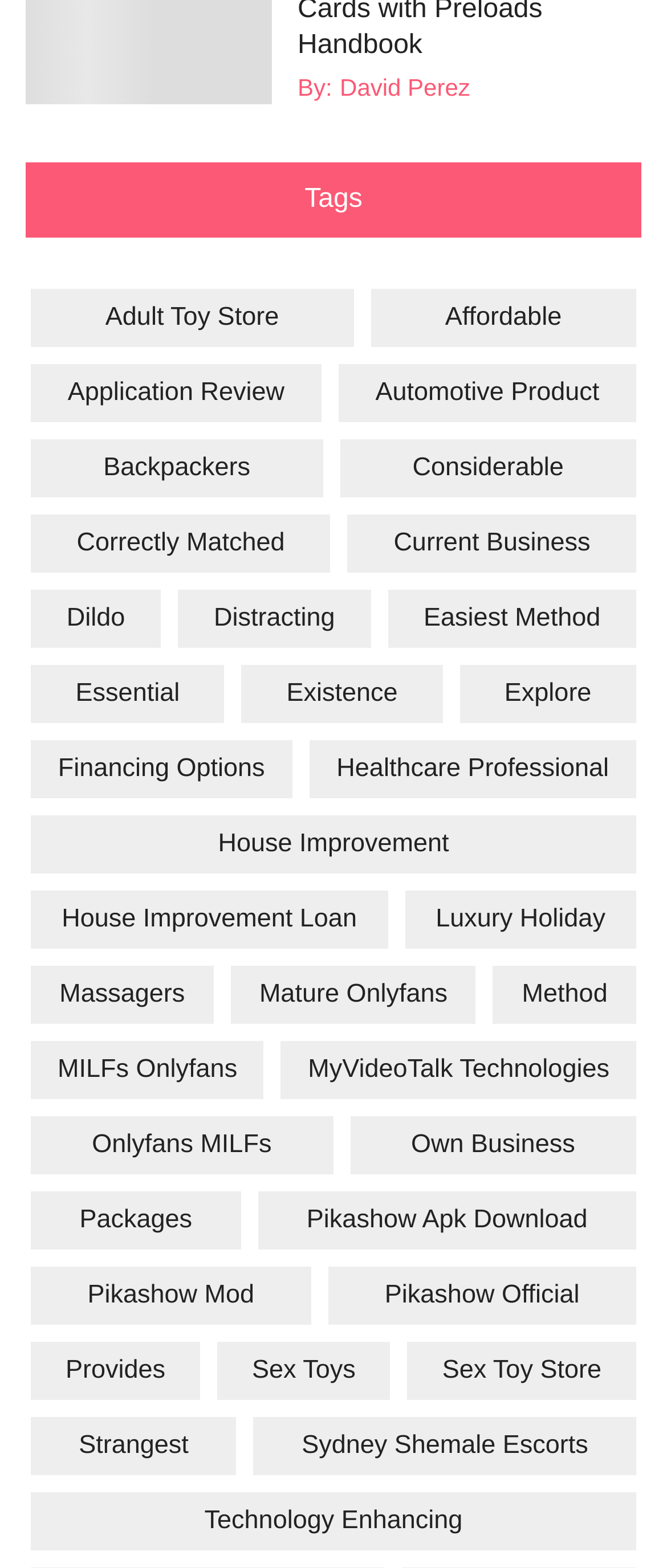How many items are associated with the 'House Improvement Loan' tag?
Using the details from the image, give an elaborate explanation to answer the question.

I found the link 'House Improvement Loan (2 items)' under the 'Tags' heading, which suggests that there are 2 items associated with this tag.